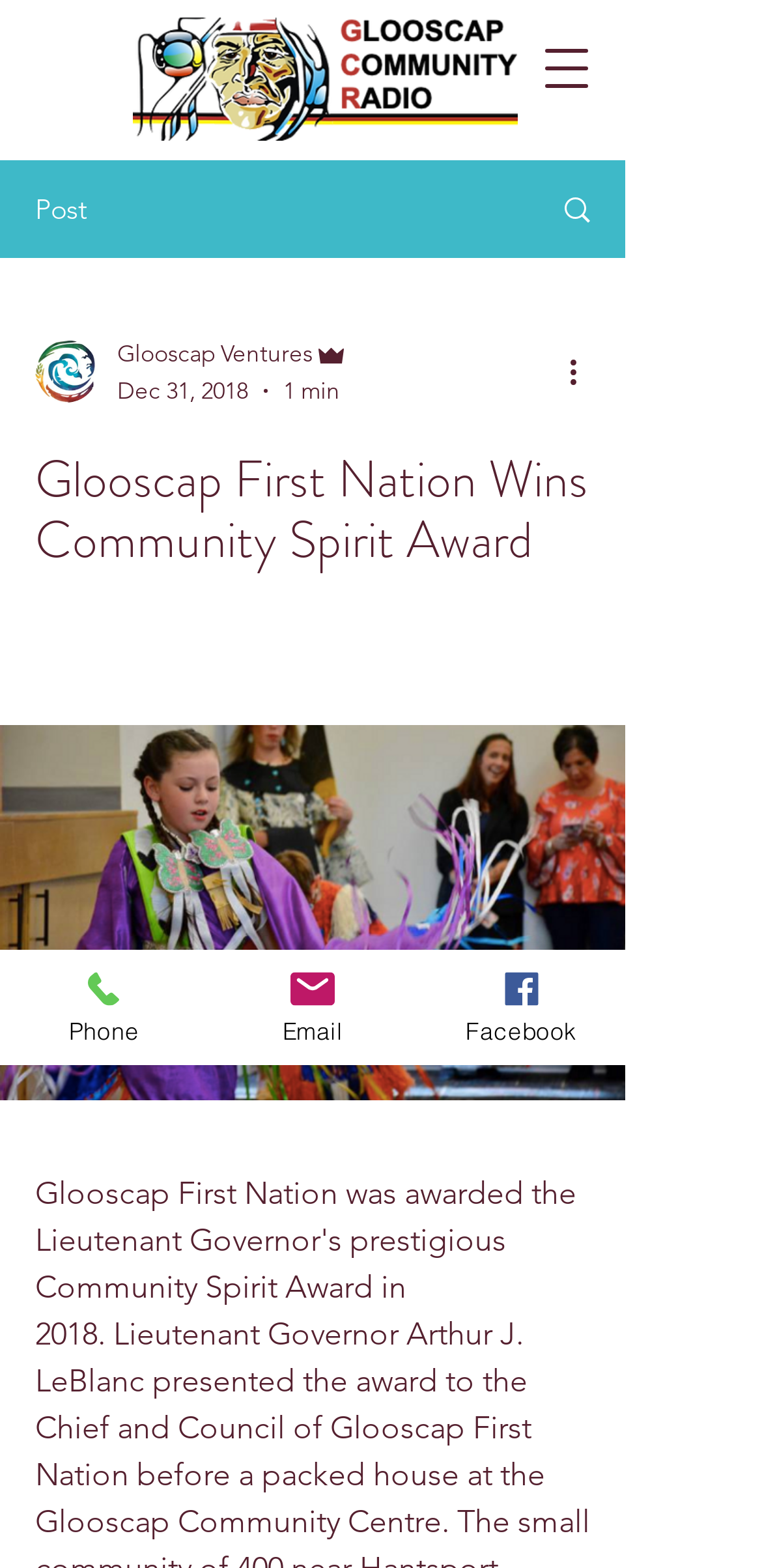What is the date mentioned in the article?
Examine the image and provide an in-depth answer to the question.

The answer can be found in the generic element with the text 'Dec 31, 2018'. This element is likely a date stamp or a publication date of the article, and it provides information about when the article was published.